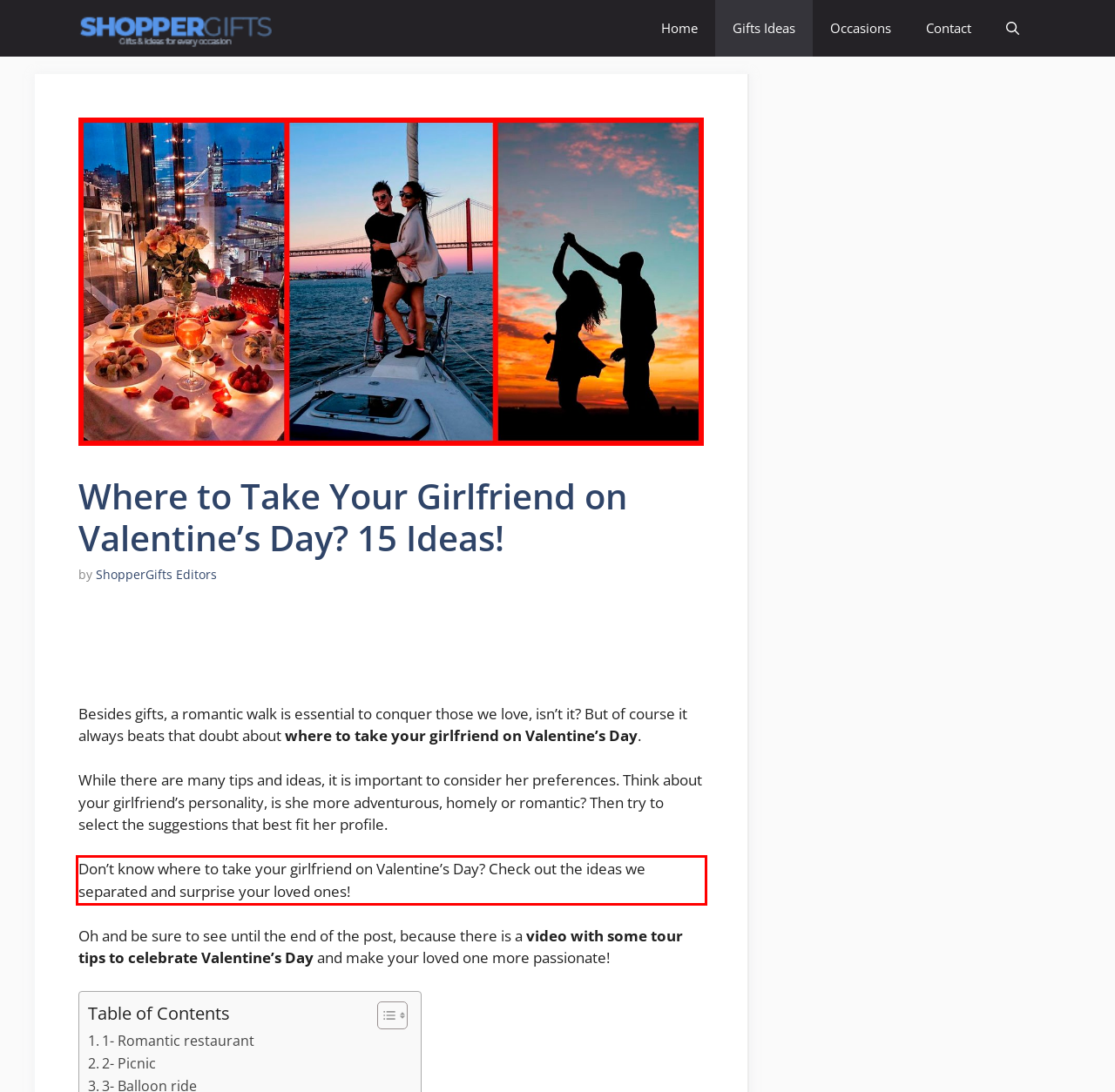Examine the screenshot of the webpage, locate the red bounding box, and generate the text contained within it.

Don’t know where to take your girlfriend on Valentine’s Day? Check out the ideas we separated and surprise your loved ones!